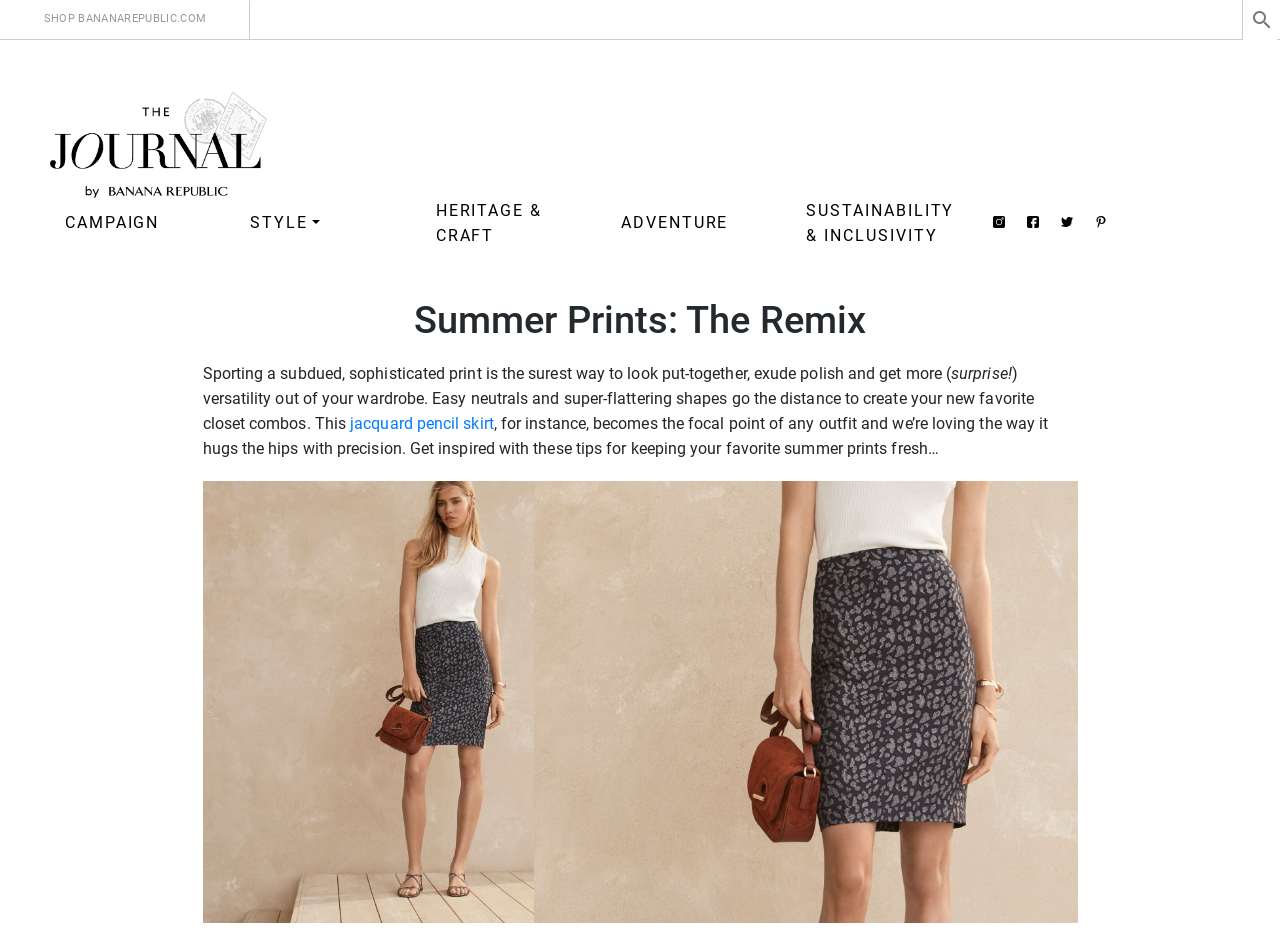Using the element description: "title="twitter"", determine the bounding box coordinates. The coordinates should be in the format [left, top, right, bottom], with values between 0 and 1.

[0.824, 0.218, 0.843, 0.258]